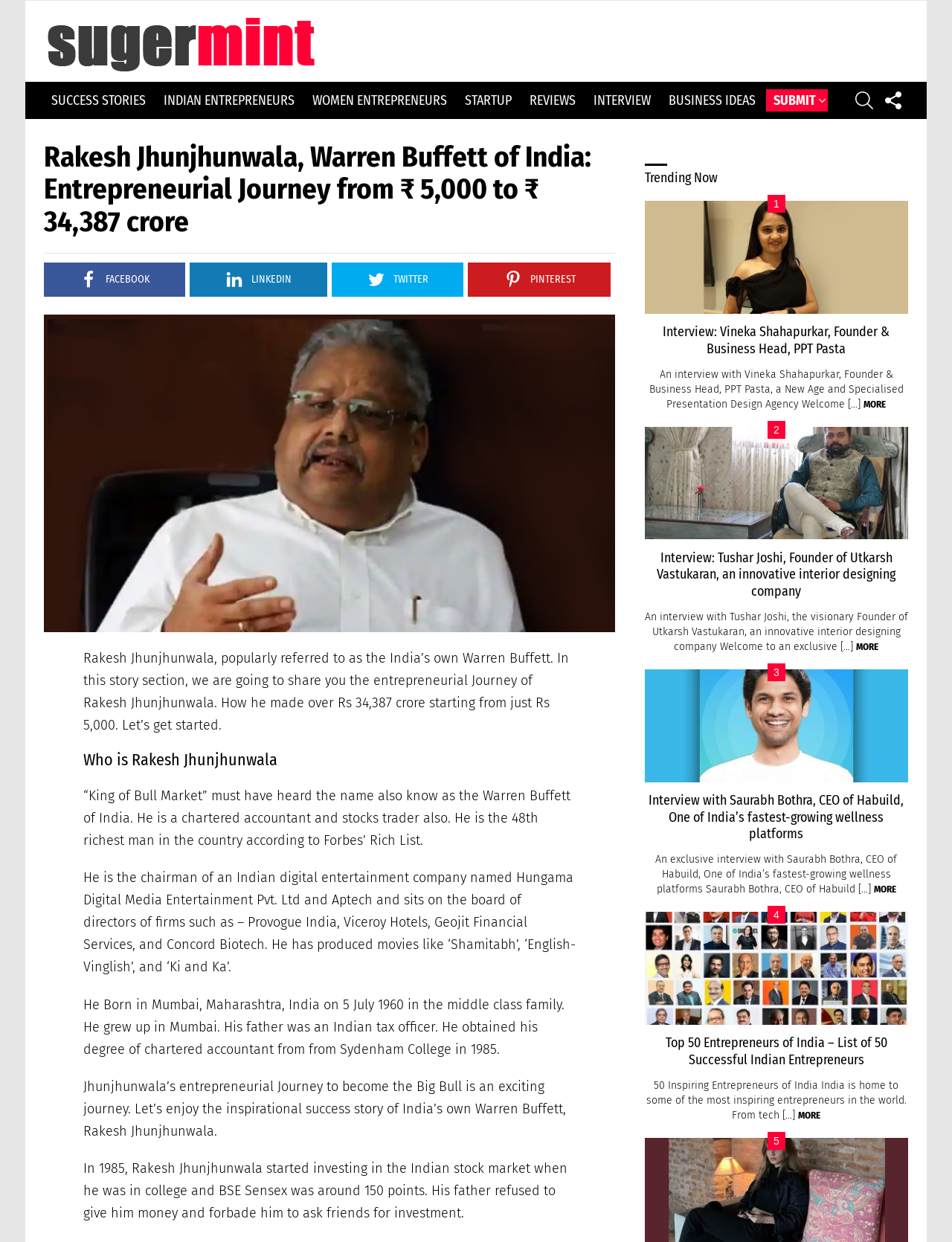From the image, can you give a detailed response to the question below:
What is the name of the entrepreneur featured in this story?

The webpage is about the entrepreneurial journey of Rakesh Jhunjhunwala, also known as the Warren Buffett of India. The heading 'Rakesh Jhunjhunwala, Warren Buffett of India: Entrepreneurial Journey from ₹ 5,000 to ₹ 34,387 crore' suggests that the webpage is about his life and achievements.